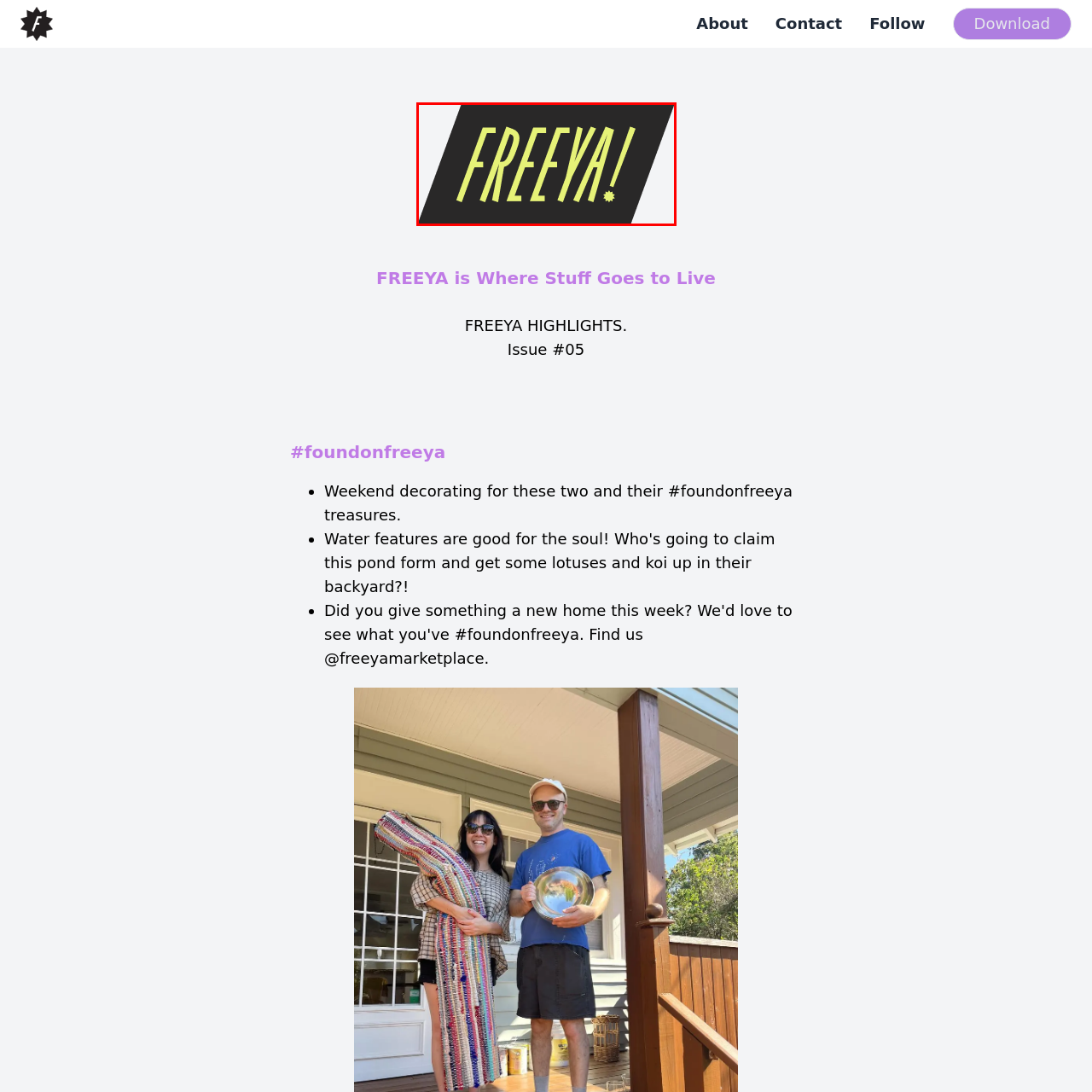What is the purpose of the exclamation mark?  
Pay attention to the image within the red frame and give a detailed answer based on your observations from the image.

The exclamation mark is used to add an element of excitement and emphasis to the design, suggesting an energetic and lively theme, which is reflective of the Freeya brand.